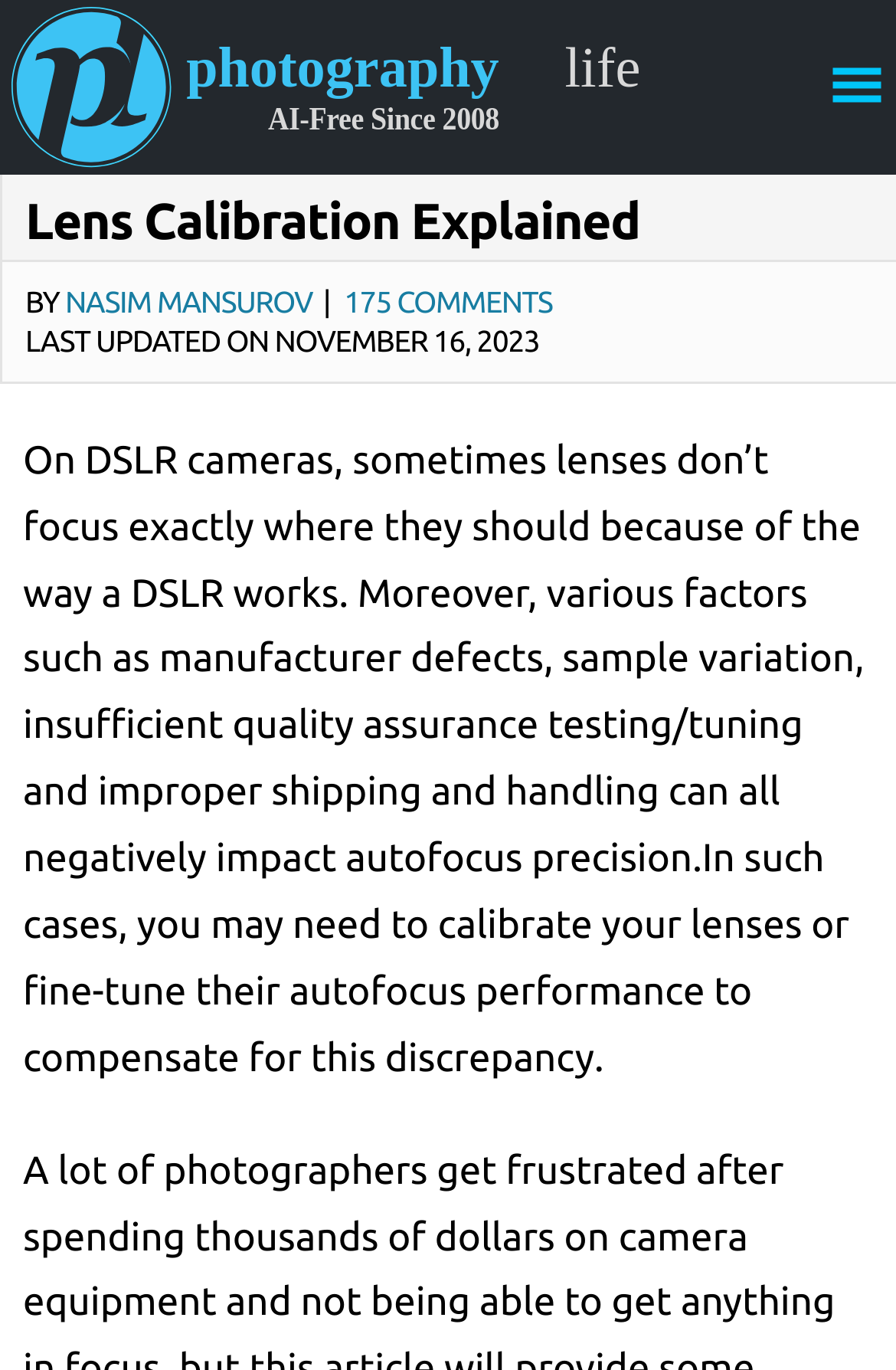Identify the bounding box of the UI element that matches this description: "parent_node: PHOTOGRAPHY LIFE aria-label="Menu"".

[0.918, 0.037, 0.995, 0.087]